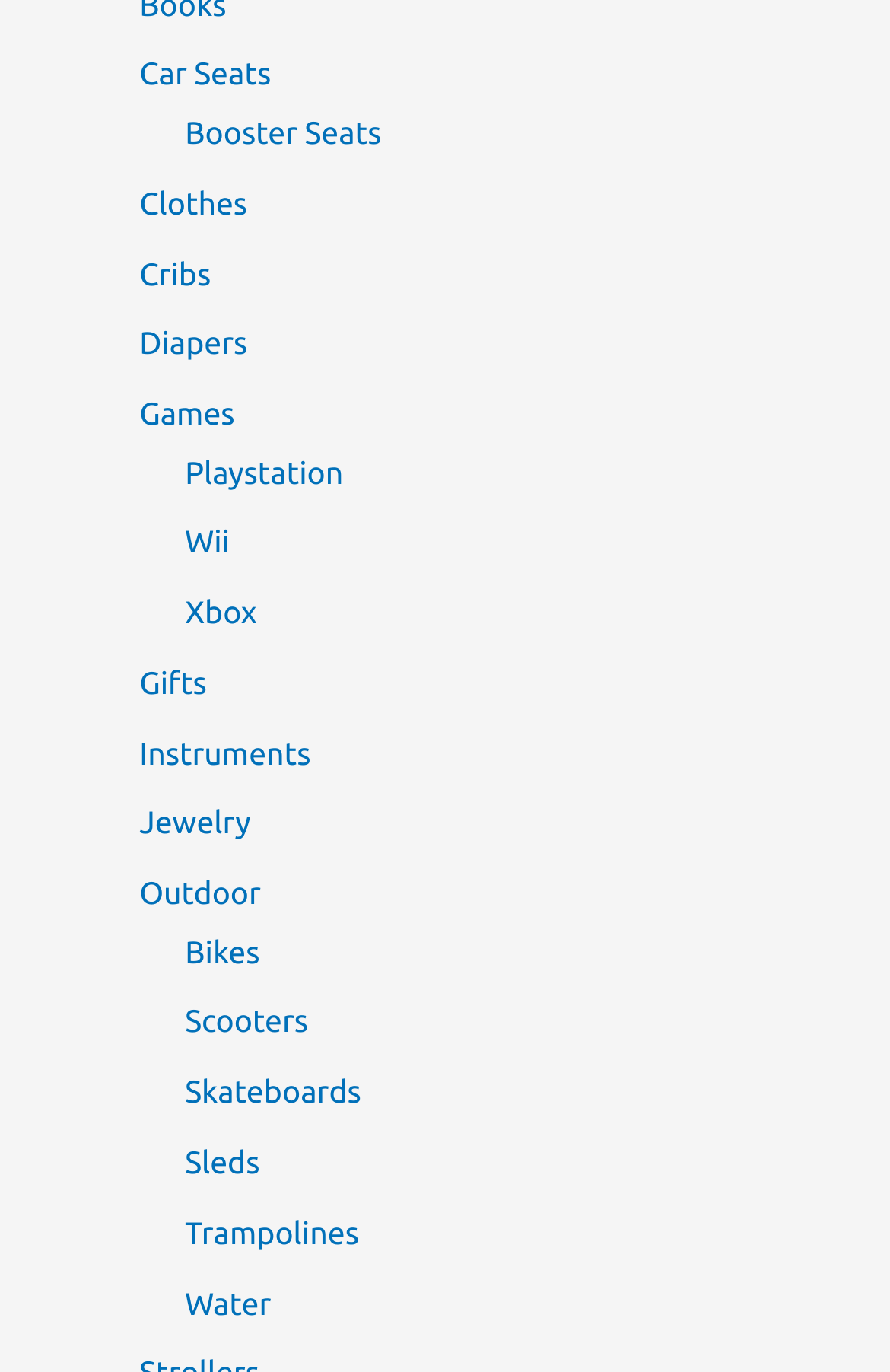What type of products are listed on this webpage?
Answer the question with a thorough and detailed explanation.

Based on the links provided on the webpage, it appears that the webpage is listing various products related to babies and kids, such as car seats, booster seats, clothes, cribs, diapers, games, gifts, instruments, jewelry, outdoor toys, and more.